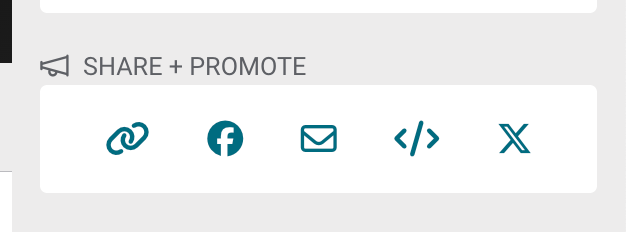What is the purpose of the code bracket icon?
Using the visual information, answer the question in a single word or phrase.

embedding options